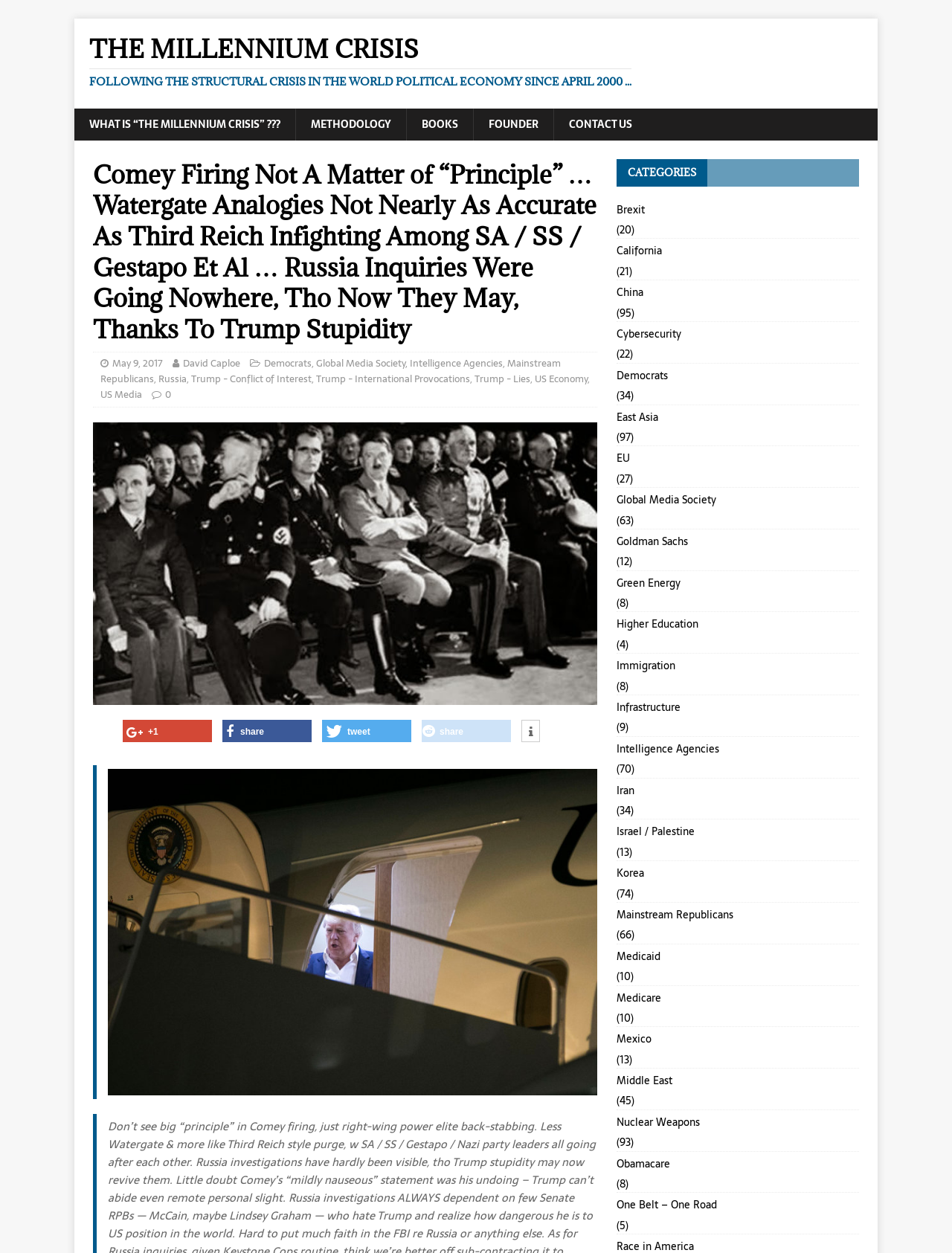Please specify the bounding box coordinates of the element that should be clicked to execute the given instruction: 'Click on the link to view articles about Intelligence Agencies'. Ensure the coordinates are four float numbers between 0 and 1, expressed as [left, top, right, bottom].

[0.647, 0.588, 0.902, 0.607]